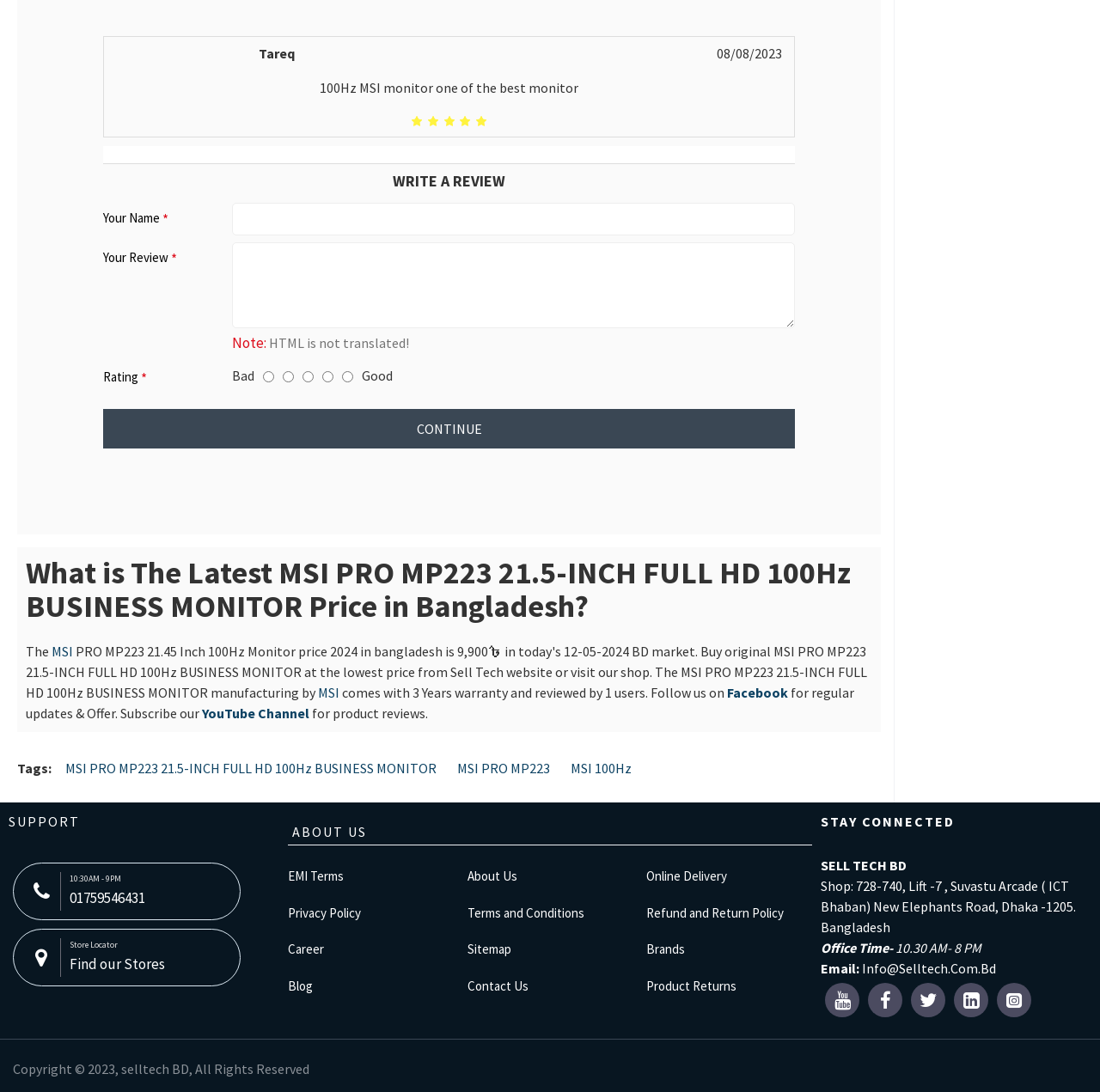Give a one-word or short-phrase answer to the following question: 
What is the purpose of the 'WRITE A REVIEW' section?

To write a review